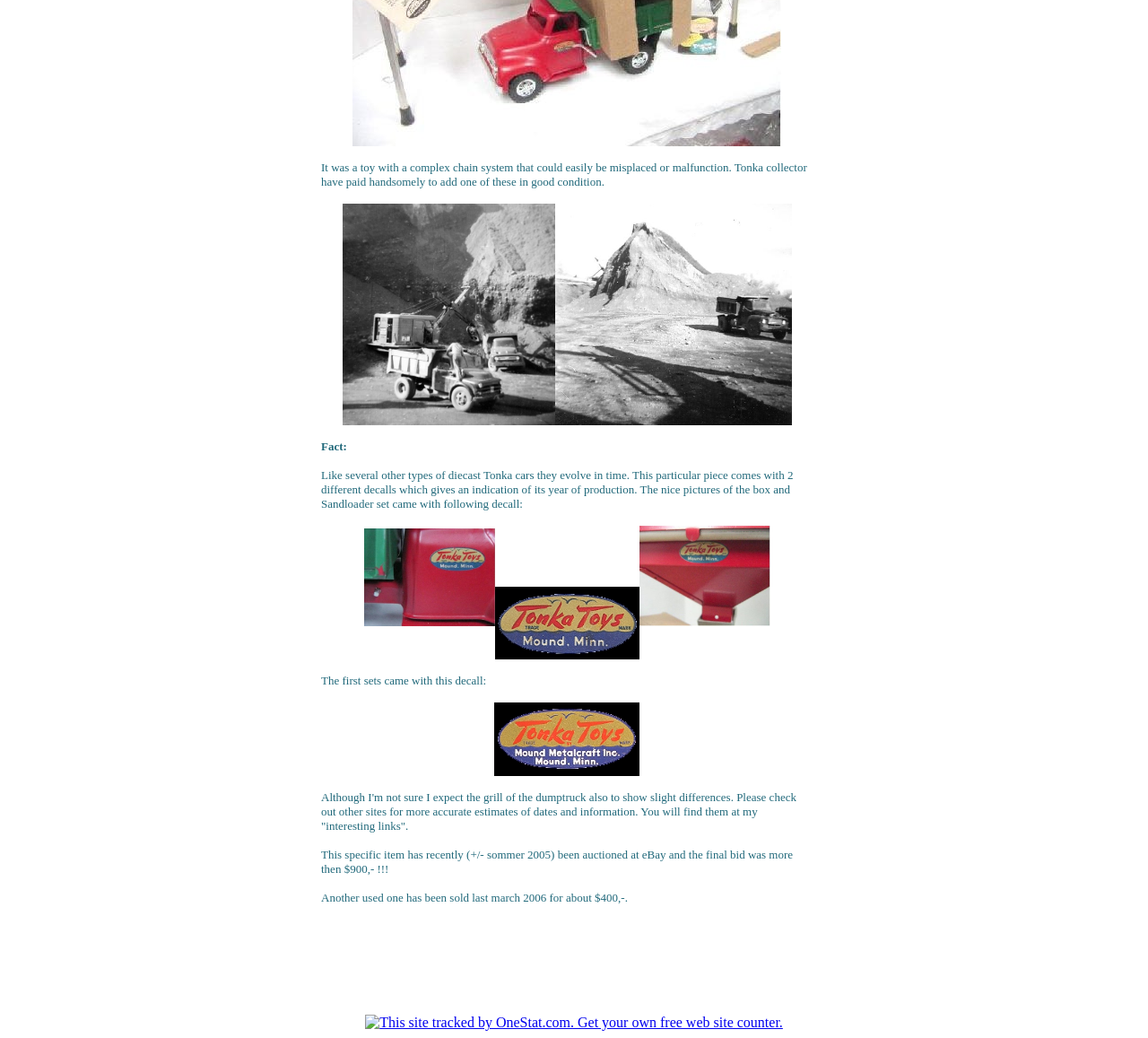Provide a brief response using a word or short phrase to this question:
What is the purpose of the 'interesting links' mentioned on the webpage?

More accurate estimates of dates and information